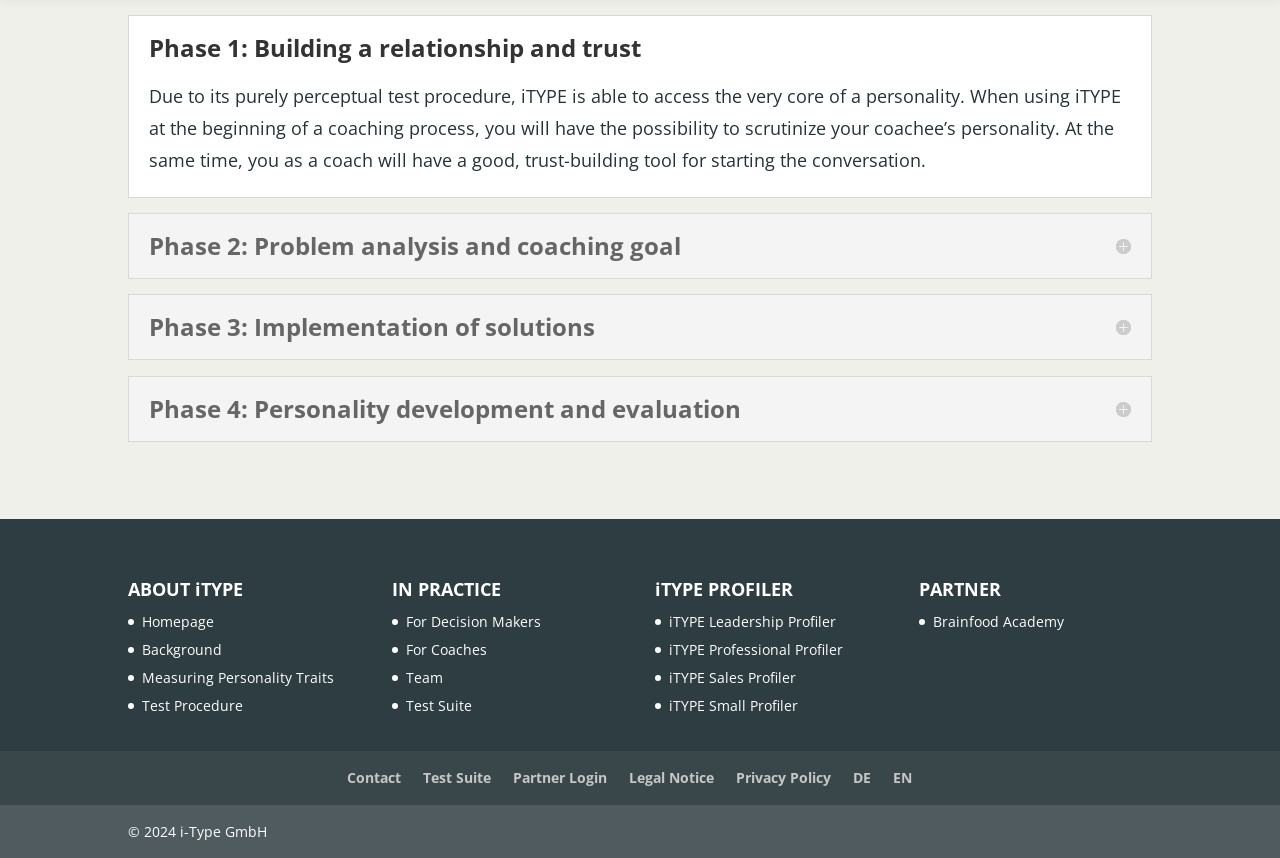Kindly determine the bounding box coordinates of the area that needs to be clicked to fulfill this instruction: "Read about 'Phase 1: Building a relationship and trust'".

[0.116, 0.041, 0.884, 0.069]